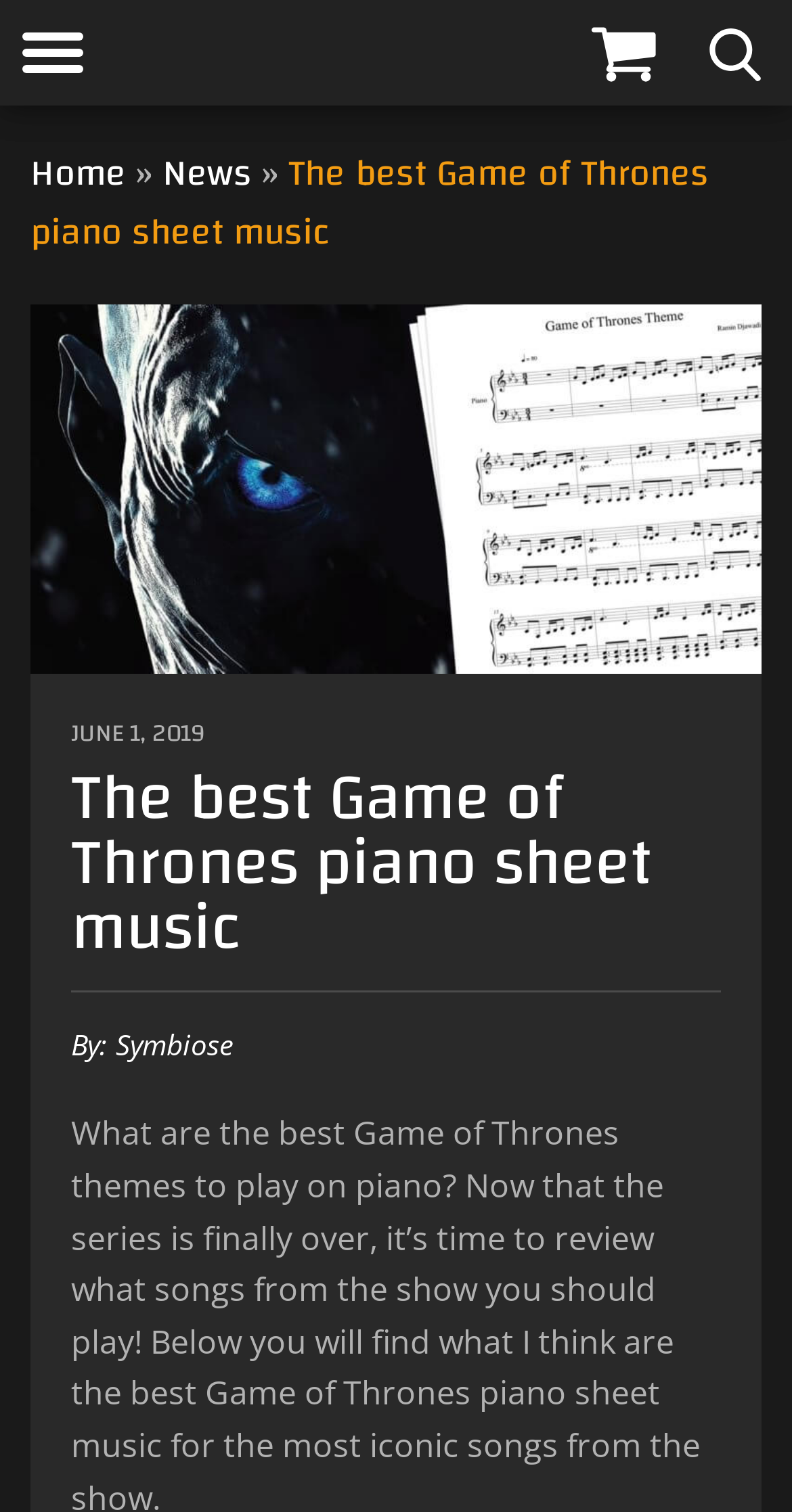Using floating point numbers between 0 and 1, provide the bounding box coordinates in the format (top-left x, top-left y, bottom-right x, bottom-right y). Locate the UI element described here: parent_node: MY ACCOUNT

[0.895, 0.019, 0.962, 0.054]